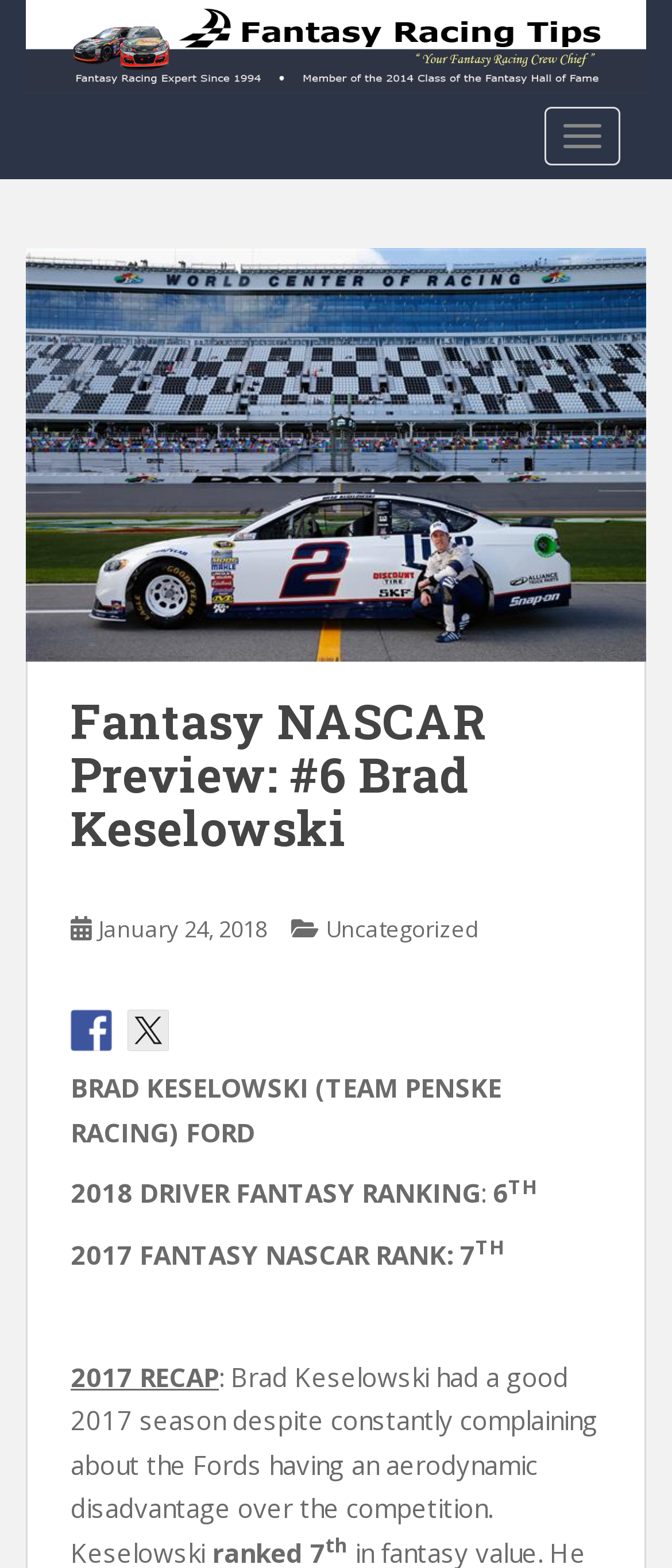Articulate a complete and detailed caption of the webpage elements.

The webpage is about a fantasy NASCAR preview, specifically focusing on Brad Keselowski. At the top, there is a link to "Fantasy Racing Tips" accompanied by an image with the same name. Below this, there is a button to toggle navigation.

On the left side, there is a header section that contains the title "Fantasy NASCAR Preview: #6 Brad Keselowski" and a link to the date "January 24, 2018" and a category "Uncategorized". Below this, there are social media links to Facebook and Twitter, each accompanied by an image.

The main content of the page is divided into sections. The first section is about Brad Keselowski's team and driver information, including his team name "TEAM PENSKE RACING" and car manufacturer "FORD". Below this, there is a section about his 2018 driver fantasy ranking, which is 6th. This is followed by his 2017 fantasy NASCAR rank, which is 7th.

Further down, there is a section titled "2017 RECAP". The page also contains some superscript text, including "TH" which appears multiple times.